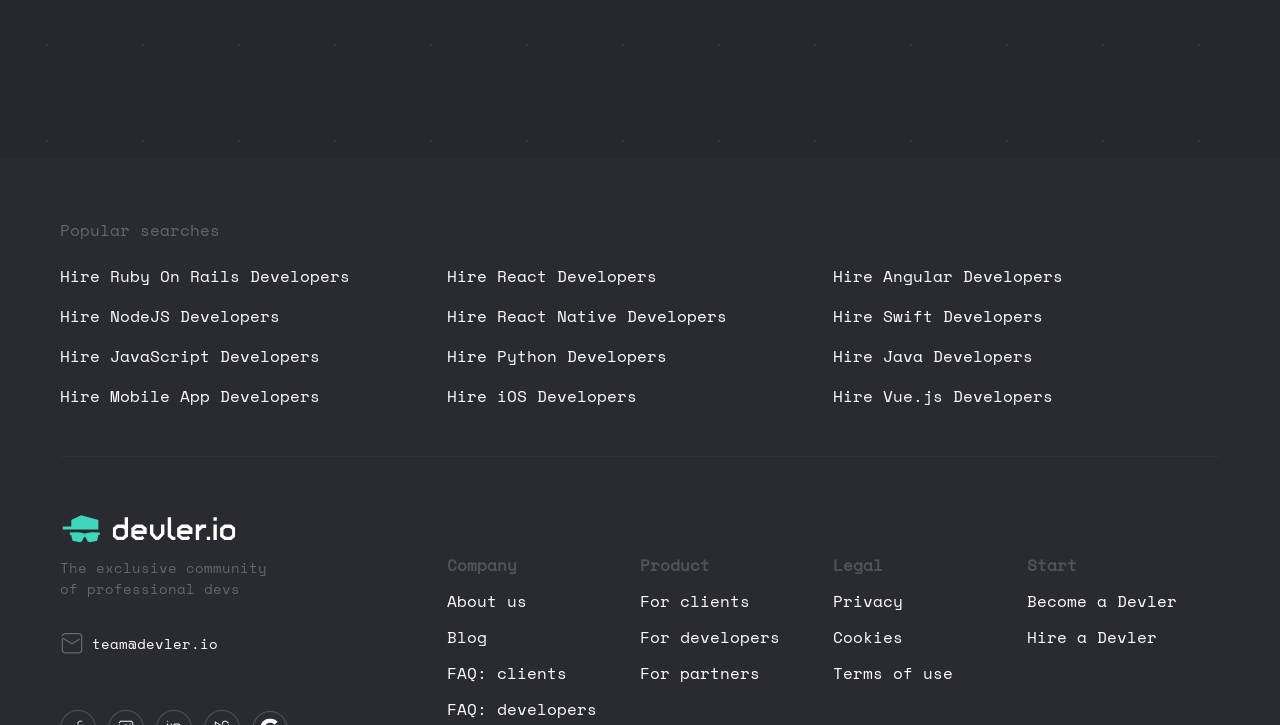Find the bounding box coordinates of the element to click in order to complete the given instruction: "Learn about the company."

[0.349, 0.811, 0.411, 0.844]